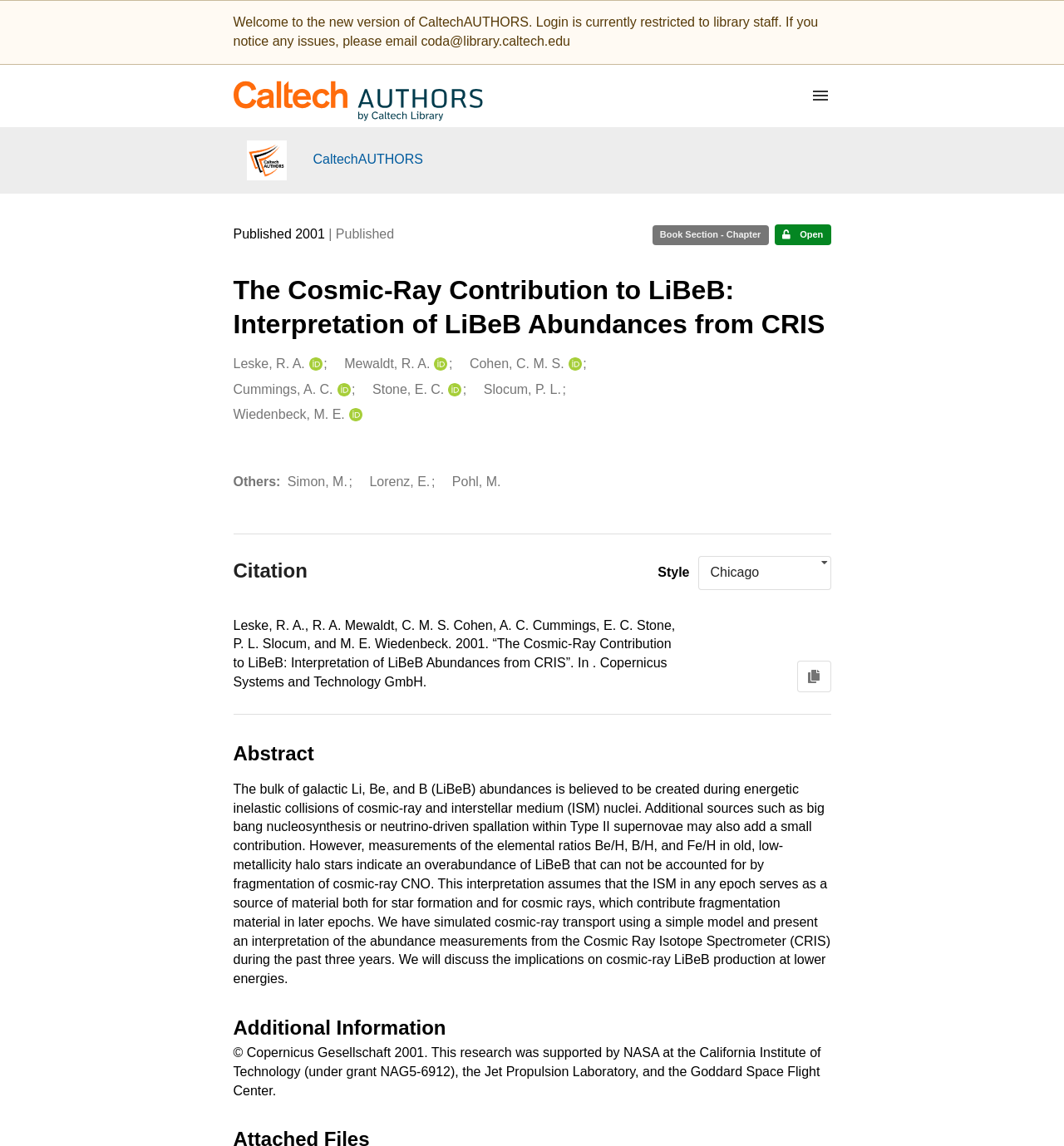Can you find the bounding box coordinates for the element to click on to achieve the instruction: "Copy the citation to clipboard"?

[0.749, 0.576, 0.781, 0.604]